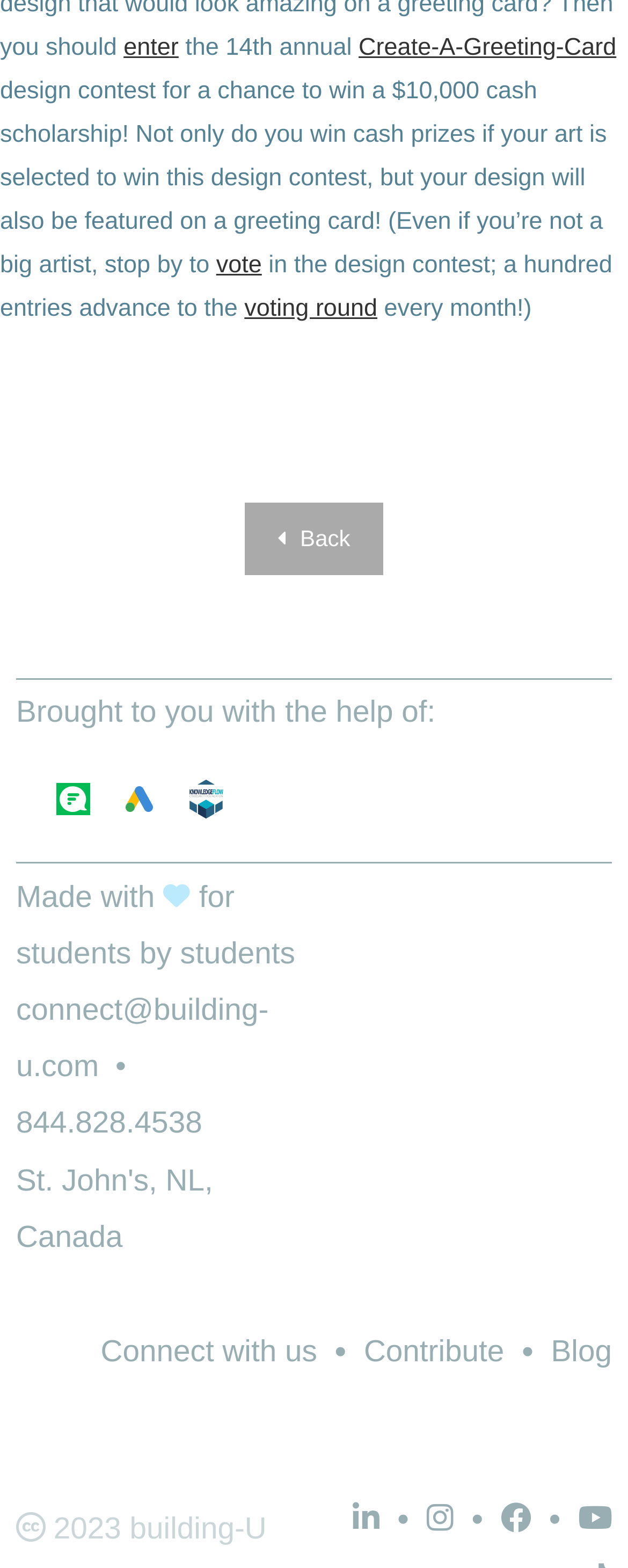Who is the target audience of the website?
Using the information presented in the image, please offer a detailed response to the question.

The website is targeted towards students, as indicated by the phrase 'for students by students' in the footer section, suggesting that the website is created by students for the benefit of other students.